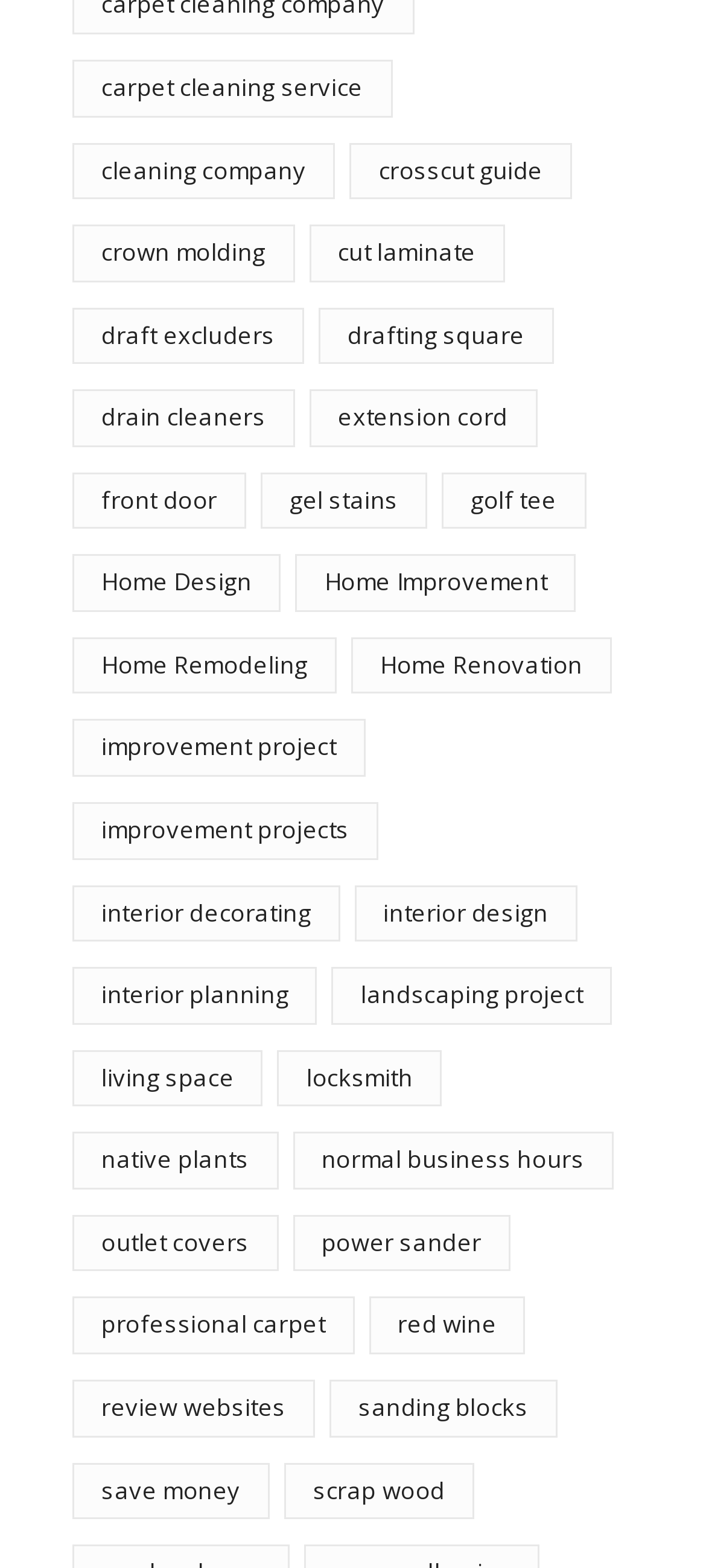What is the category located at the bottom-left corner of the webpage? Refer to the image and provide a one-word or short phrase answer.

review websites